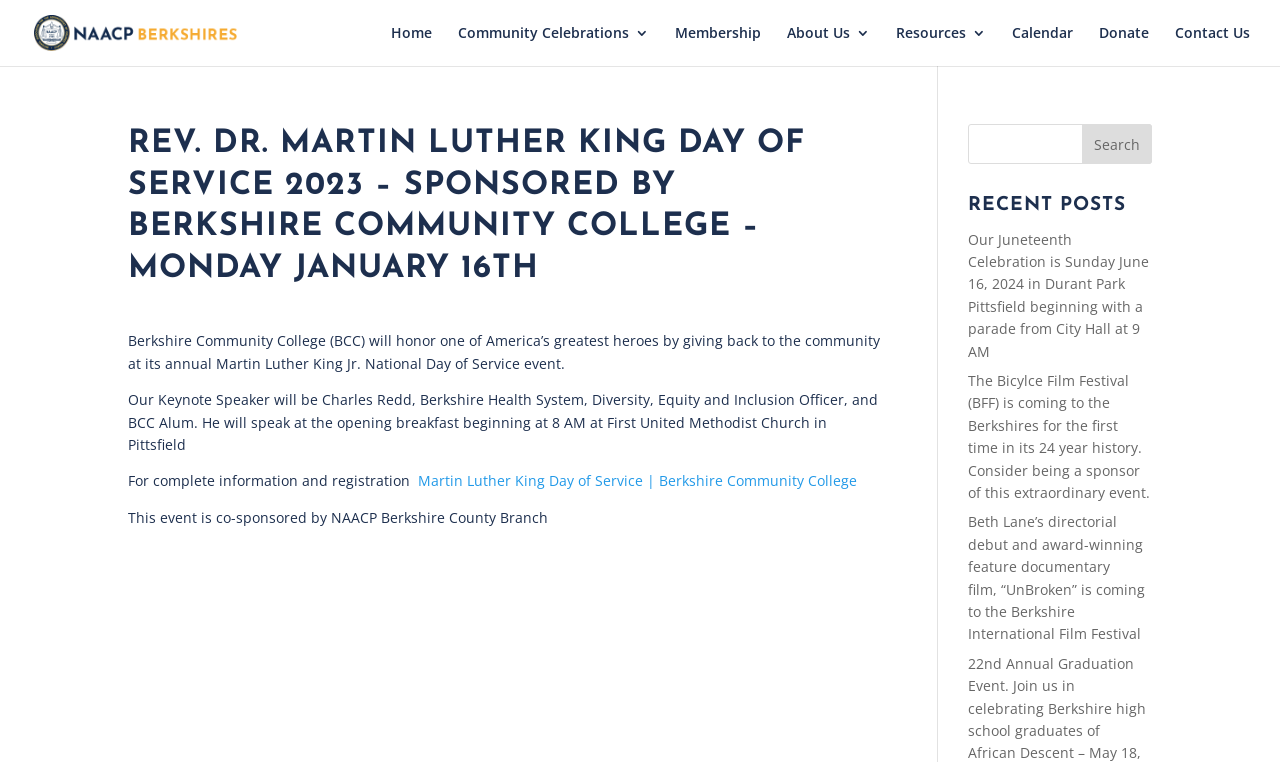Given the element description: "value="Search"", predict the bounding box coordinates of the UI element it refers to, using four float numbers between 0 and 1, i.e., [left, top, right, bottom].

[0.845, 0.163, 0.9, 0.215]